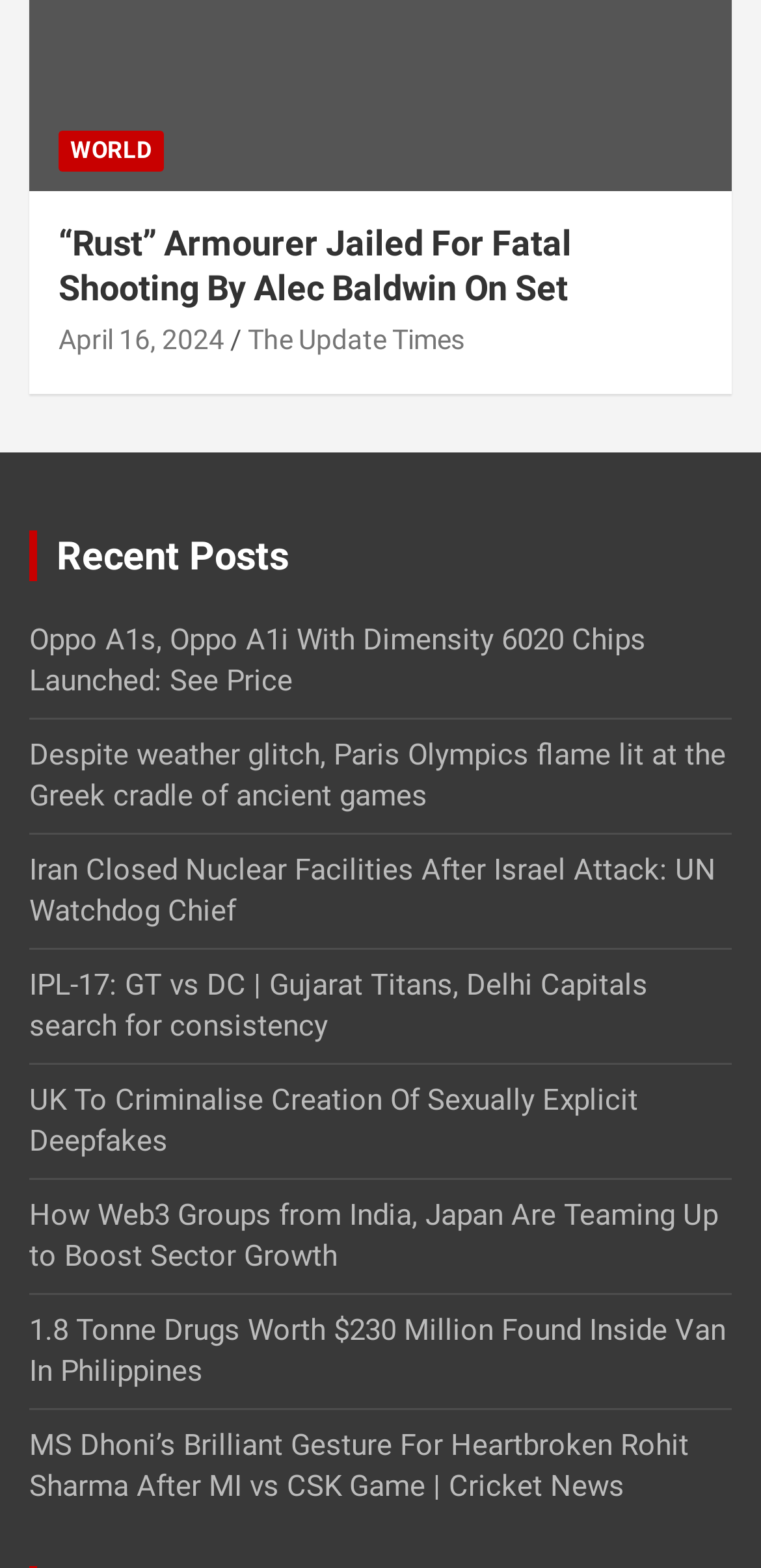Please specify the bounding box coordinates of the region to click in order to perform the following instruction: "Visit The Update Times website".

[0.326, 0.206, 0.61, 0.226]